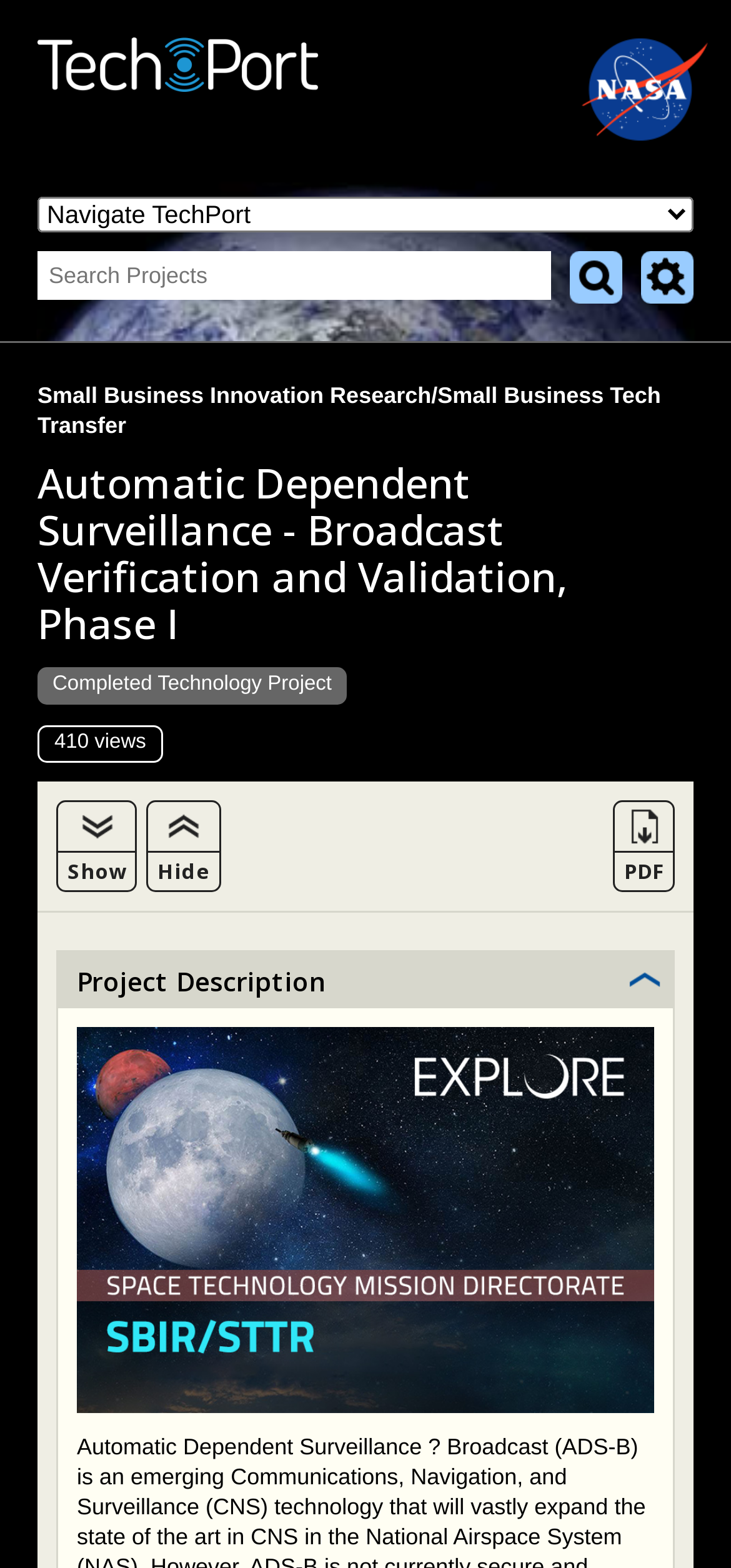How many views does the project have?
Look at the image and answer the question with a single word or phrase.

410 views